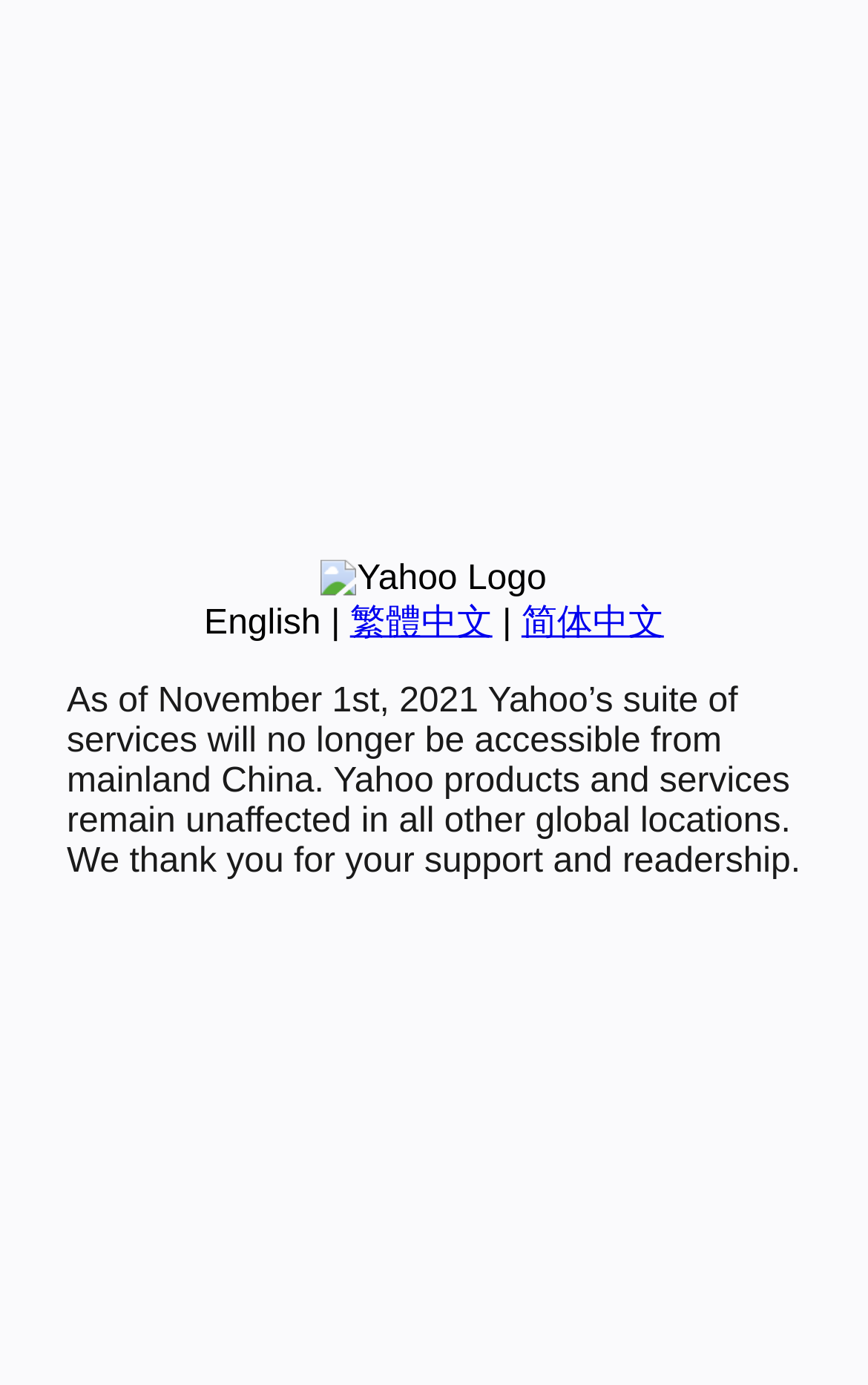Given the element description "简体中文" in the screenshot, predict the bounding box coordinates of that UI element.

[0.601, 0.436, 0.765, 0.464]